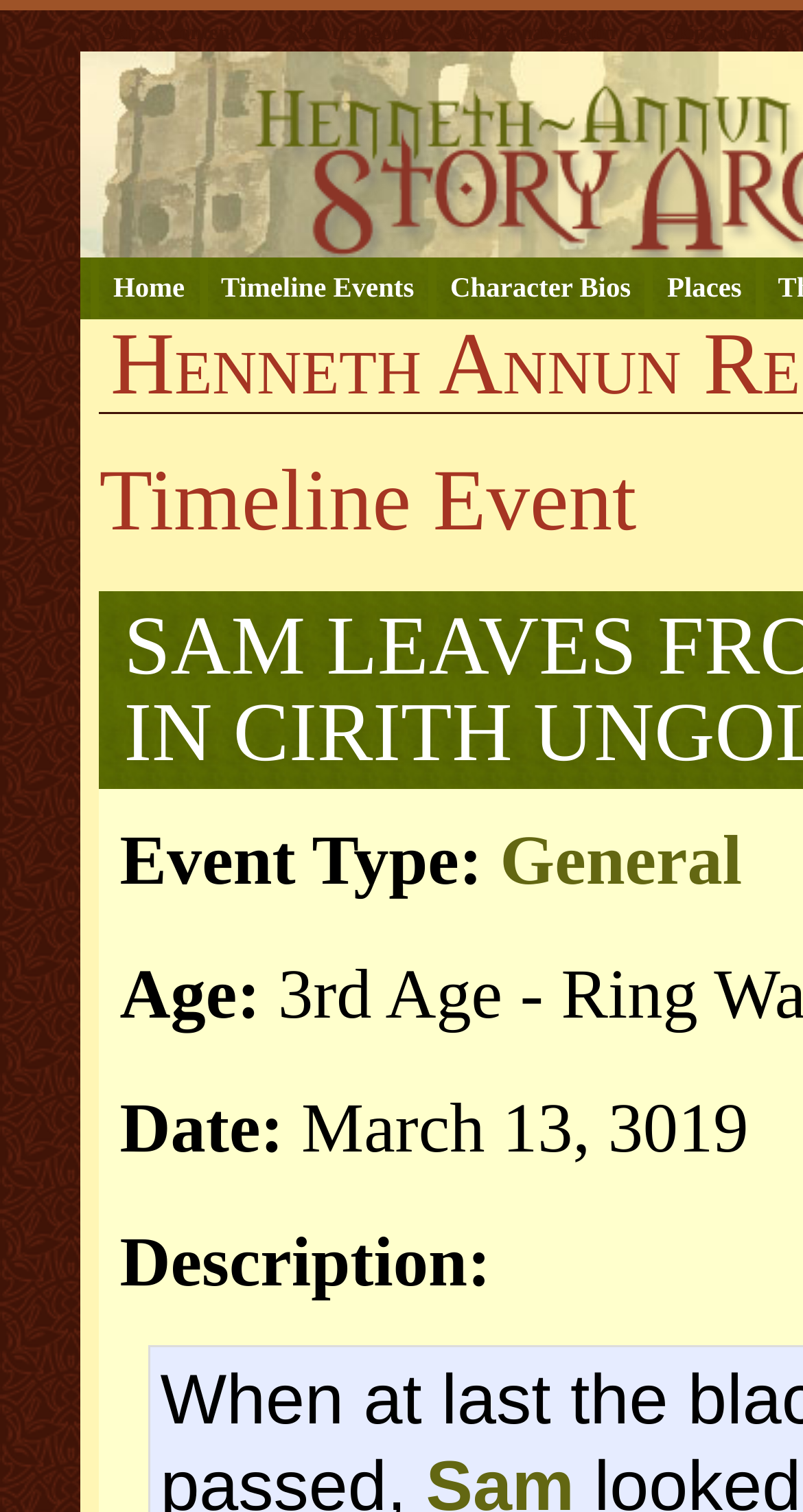Determine the bounding box coordinates for the HTML element mentioned in the following description: "Timeline Events". The coordinates should be a list of four floats ranging from 0 to 1, represented as [left, top, right, bottom].

[0.247, 0.171, 0.533, 0.211]